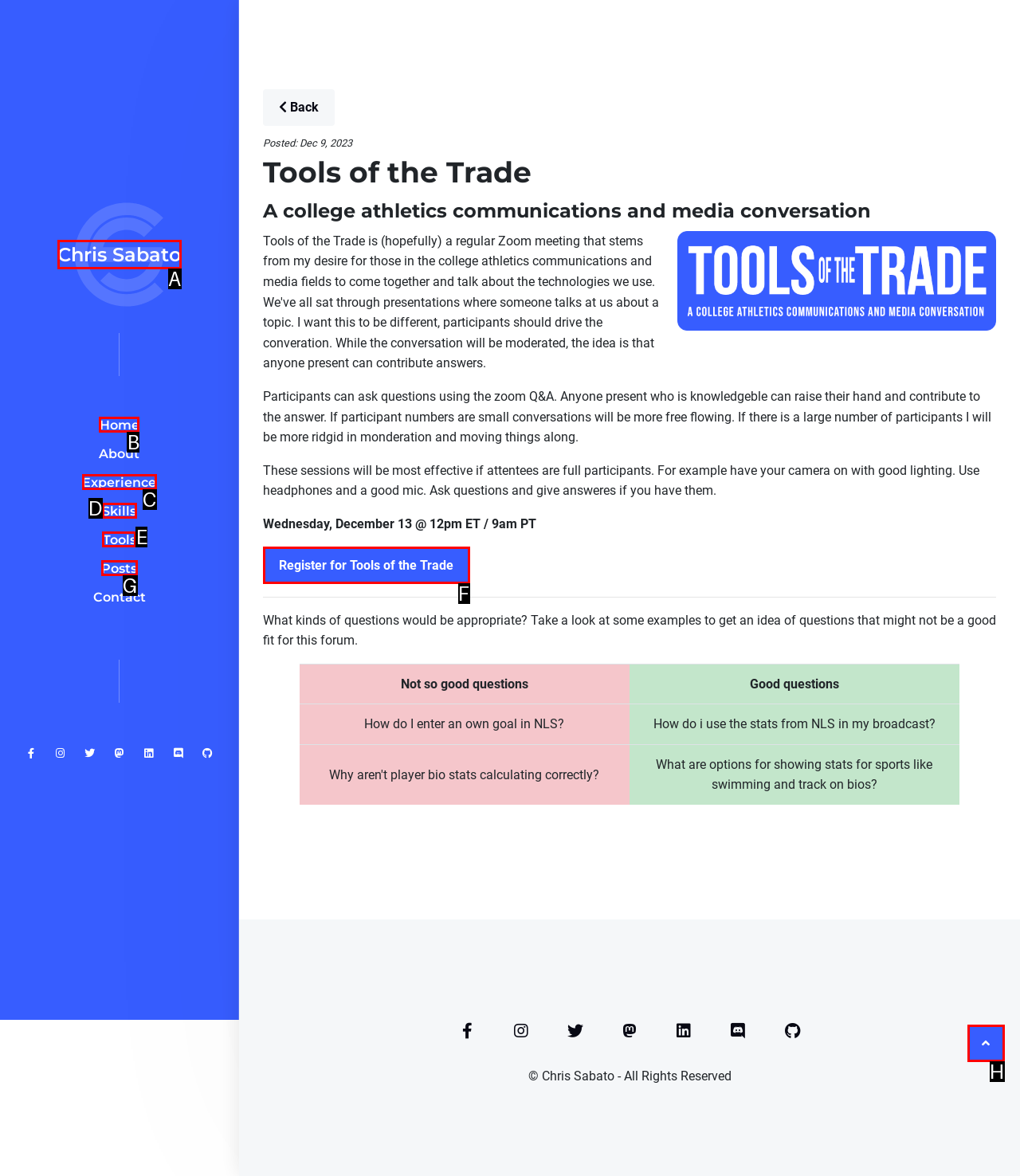Identify which HTML element matches the description: parent_node: Chris Sabato. Answer with the correct option's letter.

H